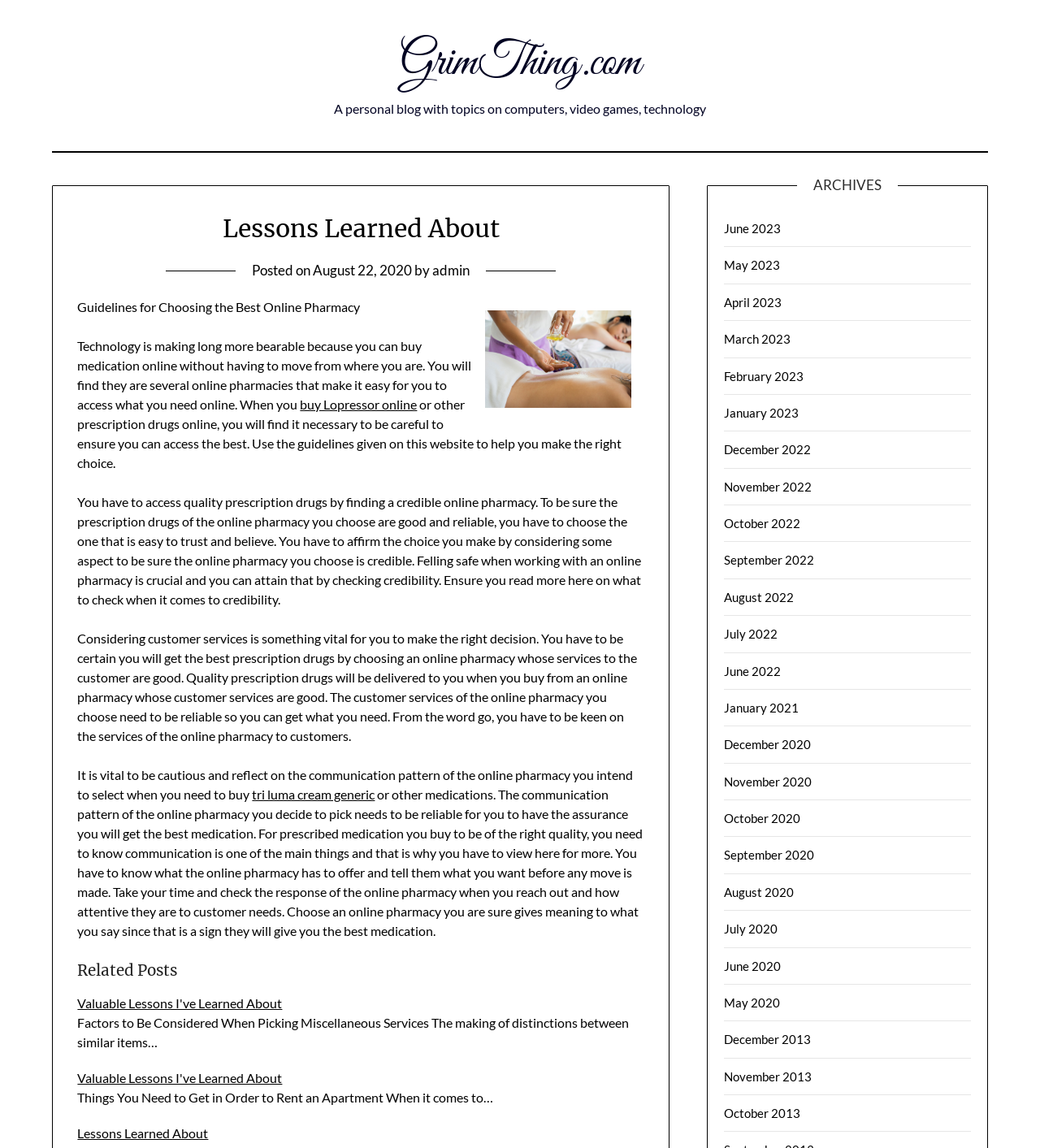Specify the bounding box coordinates of the element's area that should be clicked to execute the given instruction: "Click the link to read more about Guidelines for Choosing the Best Online Pharmacy". The coordinates should be four float numbers between 0 and 1, i.e., [left, top, right, bottom].

[0.075, 0.26, 0.346, 0.274]